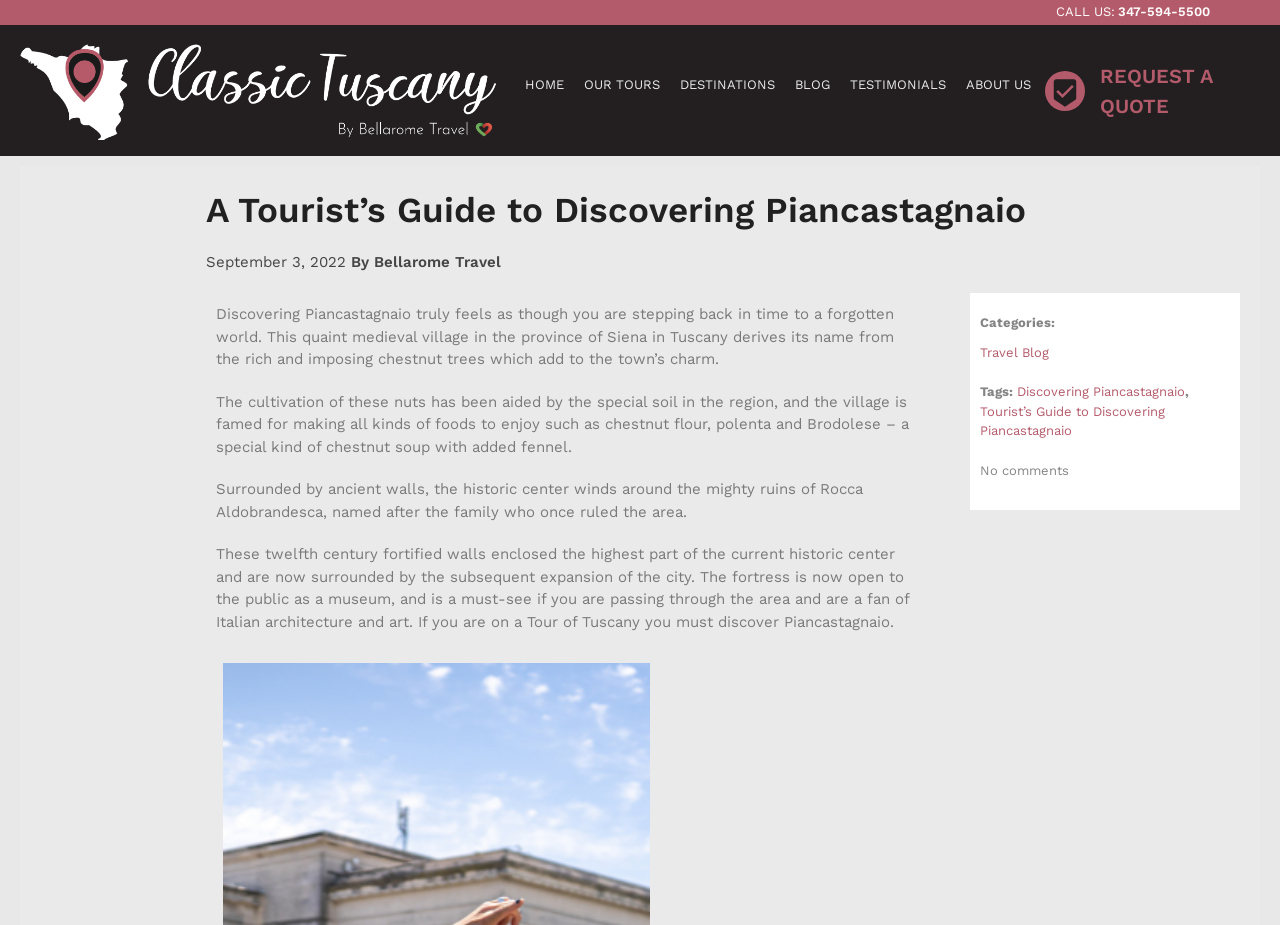Answer the following in one word or a short phrase: 
What is the purpose of the fortress in Piancastagnaio?

Museum